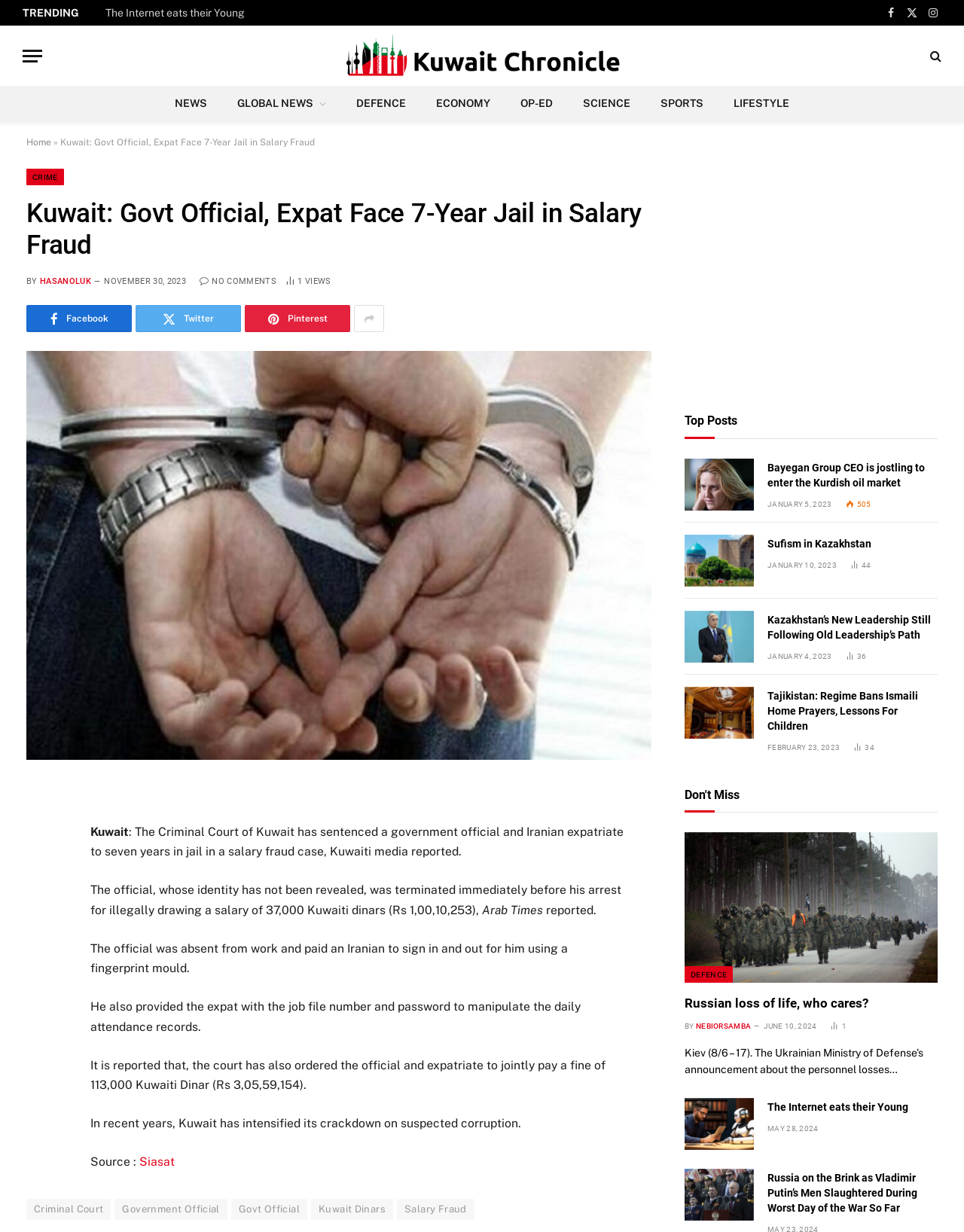Return the bounding box coordinates of the UI element that corresponds to this description: "title="Kuwait Chronicle"". The coordinates must be given as four float numbers in the range of 0 and 1, [left, top, right, bottom].

[0.354, 0.021, 0.646, 0.07]